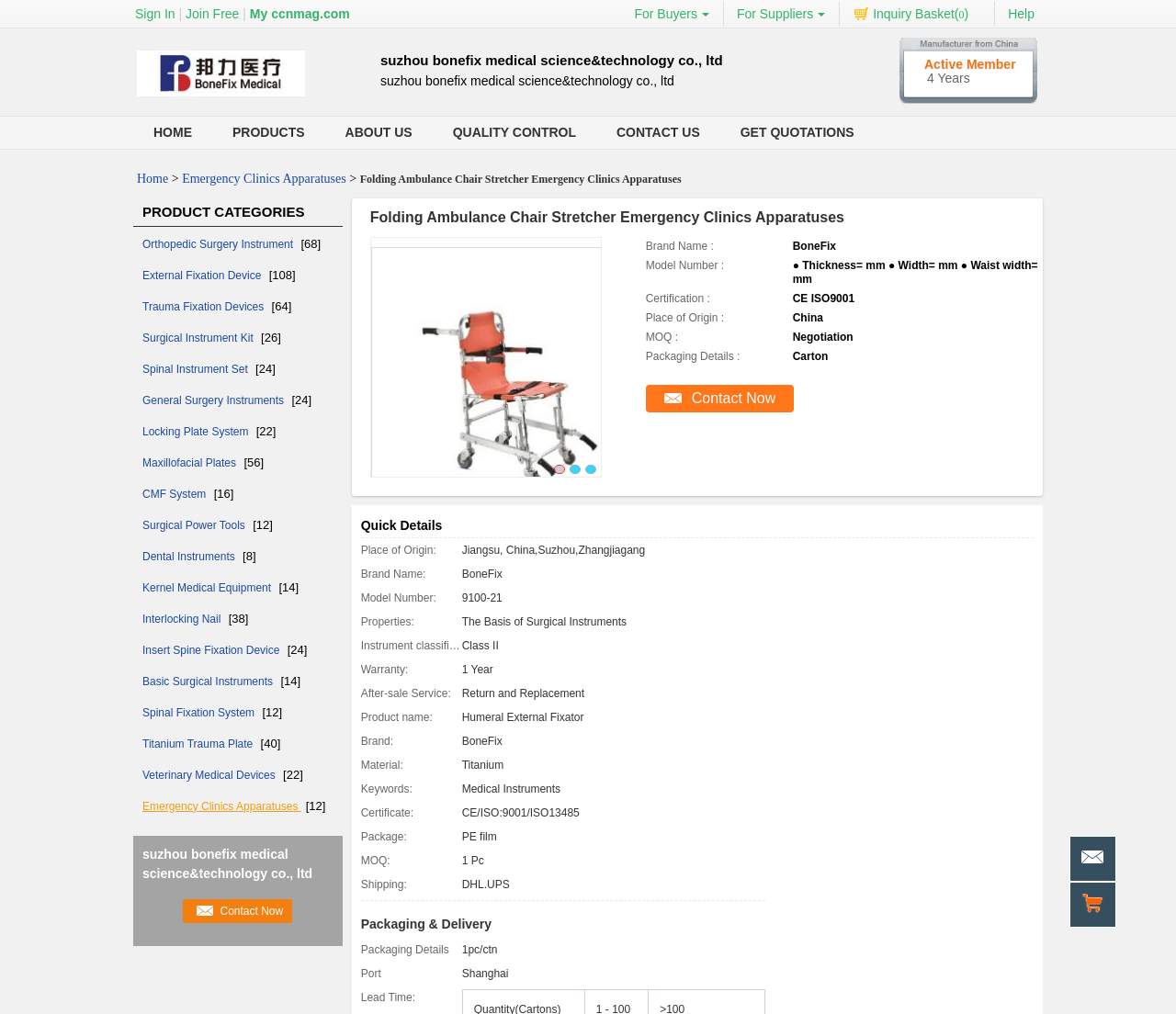Provide the bounding box coordinates of the area you need to click to execute the following instruction: "View the product category 'Emergency Clinics Apparatuses'".

[0.155, 0.162, 0.294, 0.19]